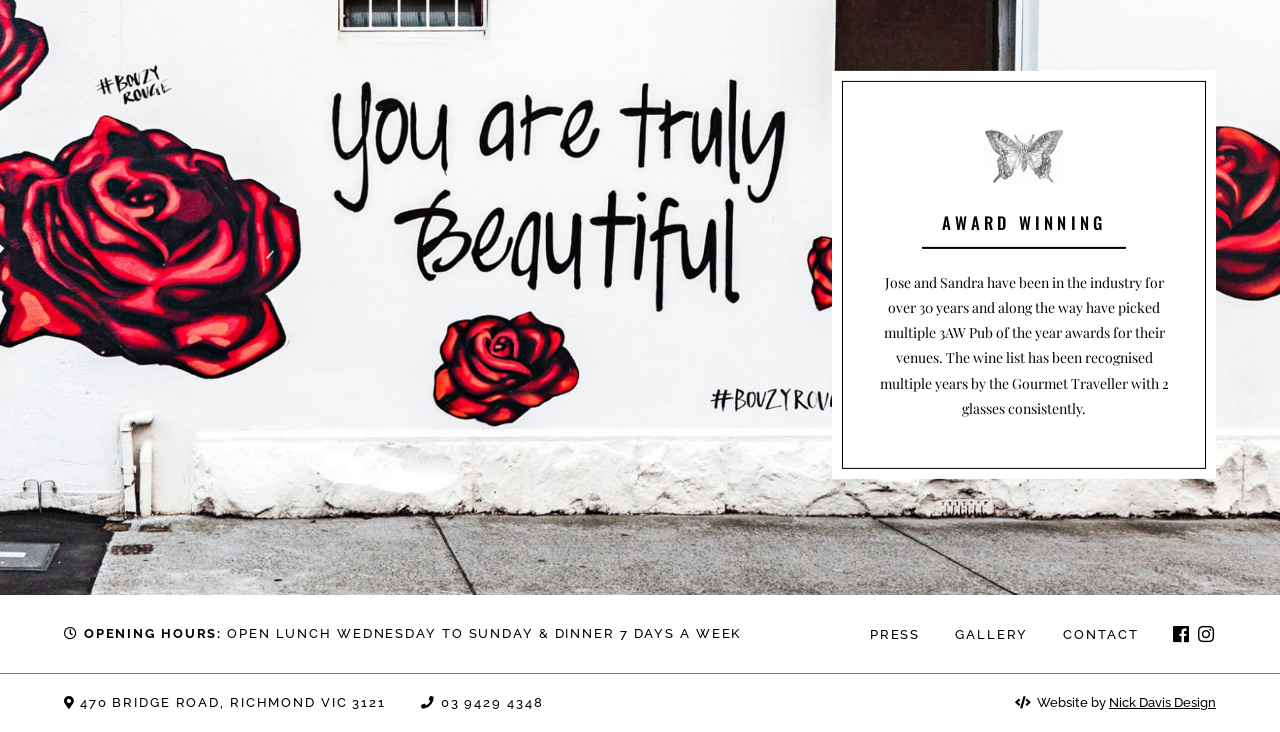Locate and provide the bounding box coordinates for the HTML element that matches this description: "Nick Davis Design".

[0.866, 0.95, 0.95, 0.97]